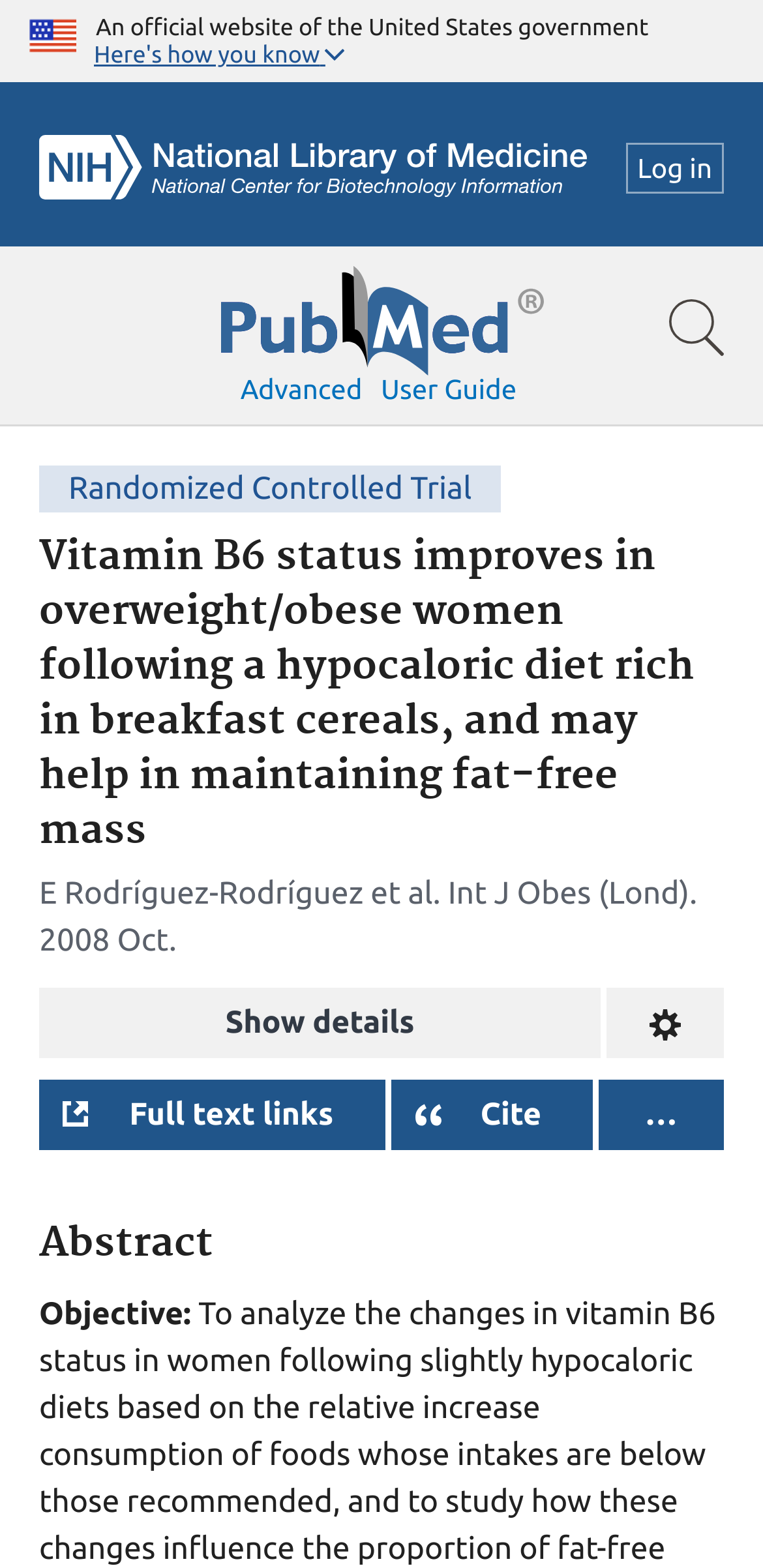Identify the bounding box coordinates for the region to click in order to carry out this instruction: "Click the Home link". Provide the coordinates using four float numbers between 0 and 1, formatted as [left, top, right, bottom].

None